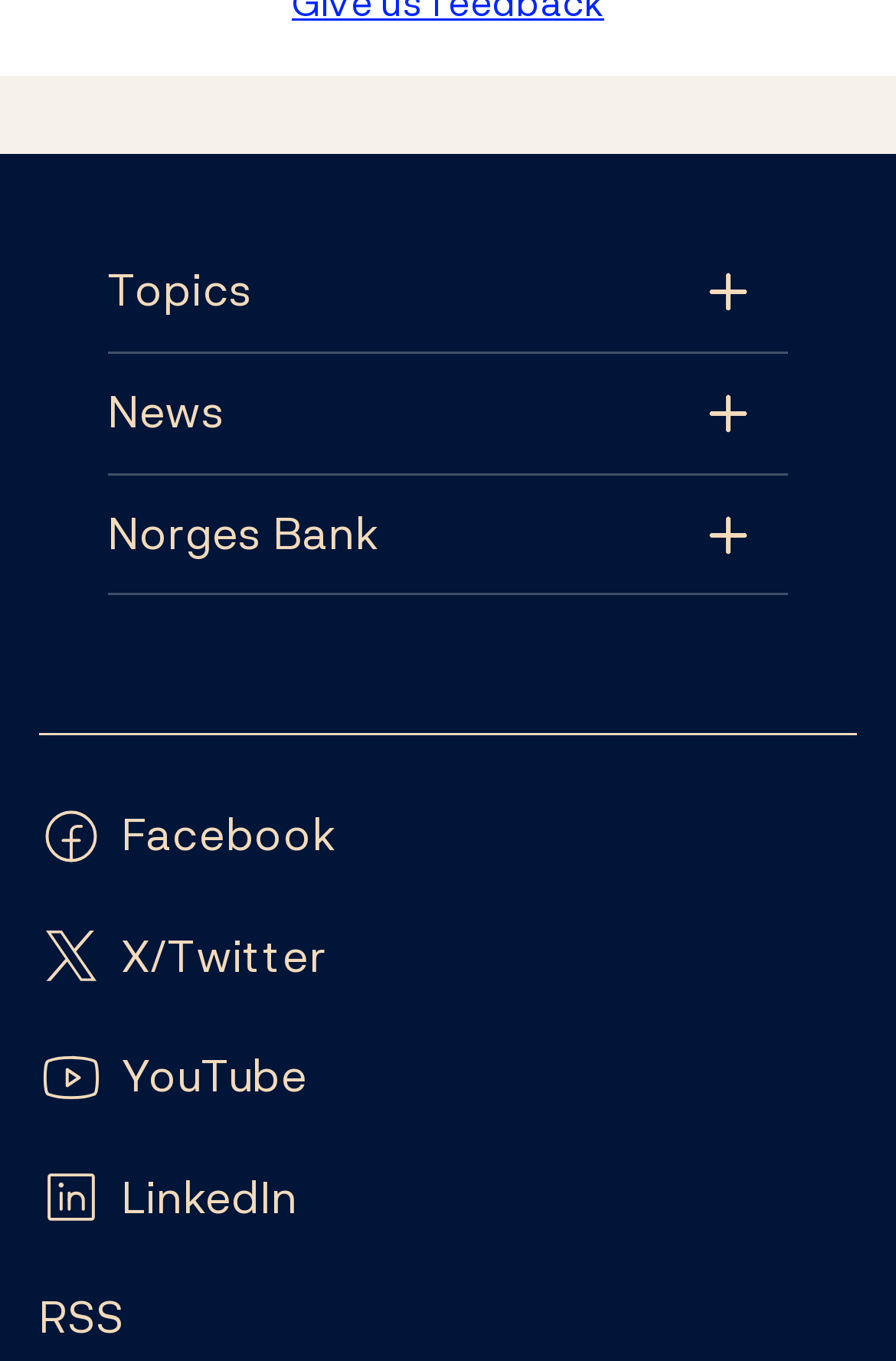Using the provided element description: "Notes and coins", determine the bounding box coordinates of the corresponding UI element in the screenshot.

[0.121, 0.576, 0.879, 0.682]